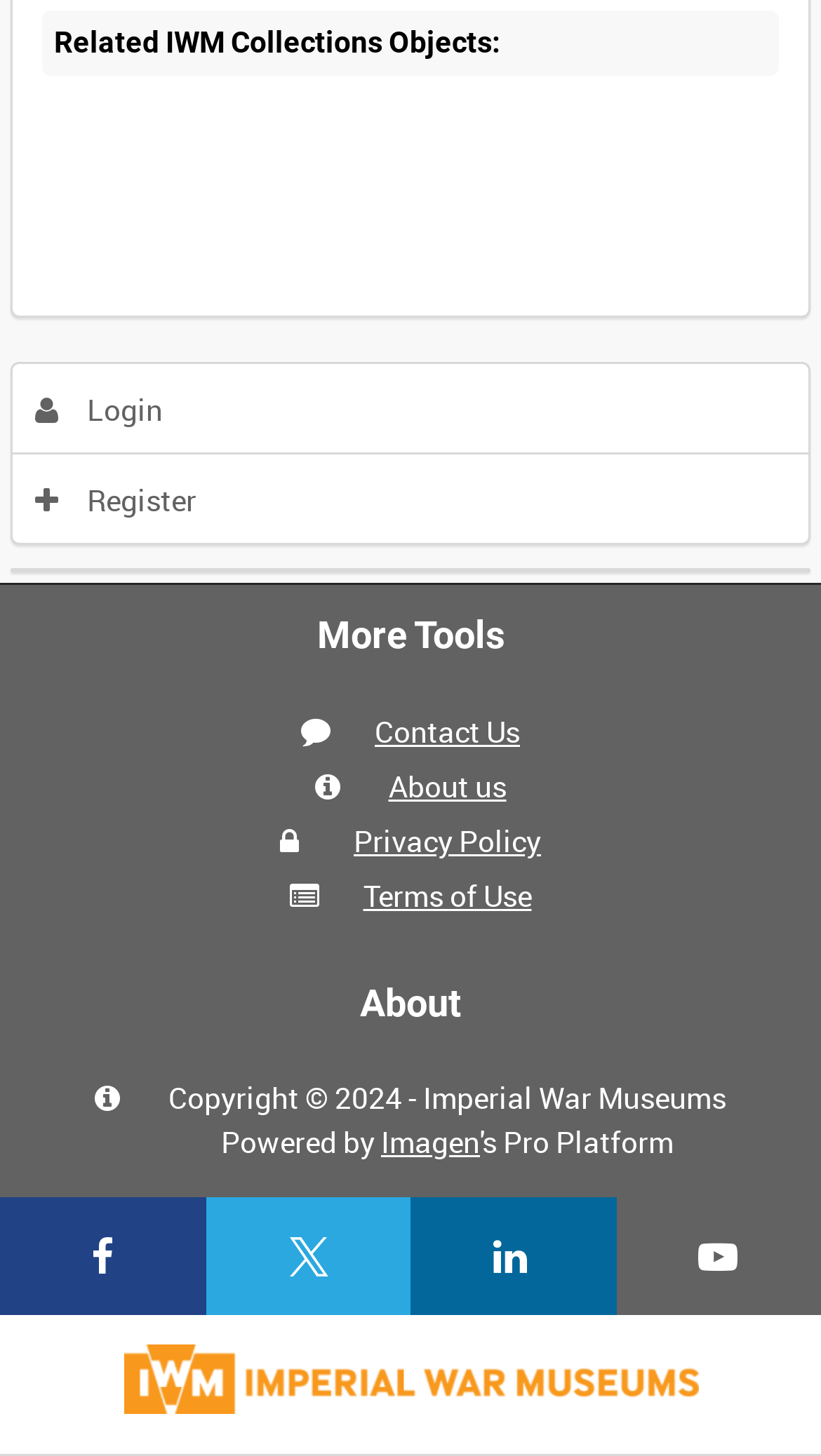What is the name of the museum?
Ensure your answer is thorough and detailed.

The name of the museum can be inferred from the copyright information at the bottom of the page, which states 'Copyright © 2024 - Imperial War Museums'.